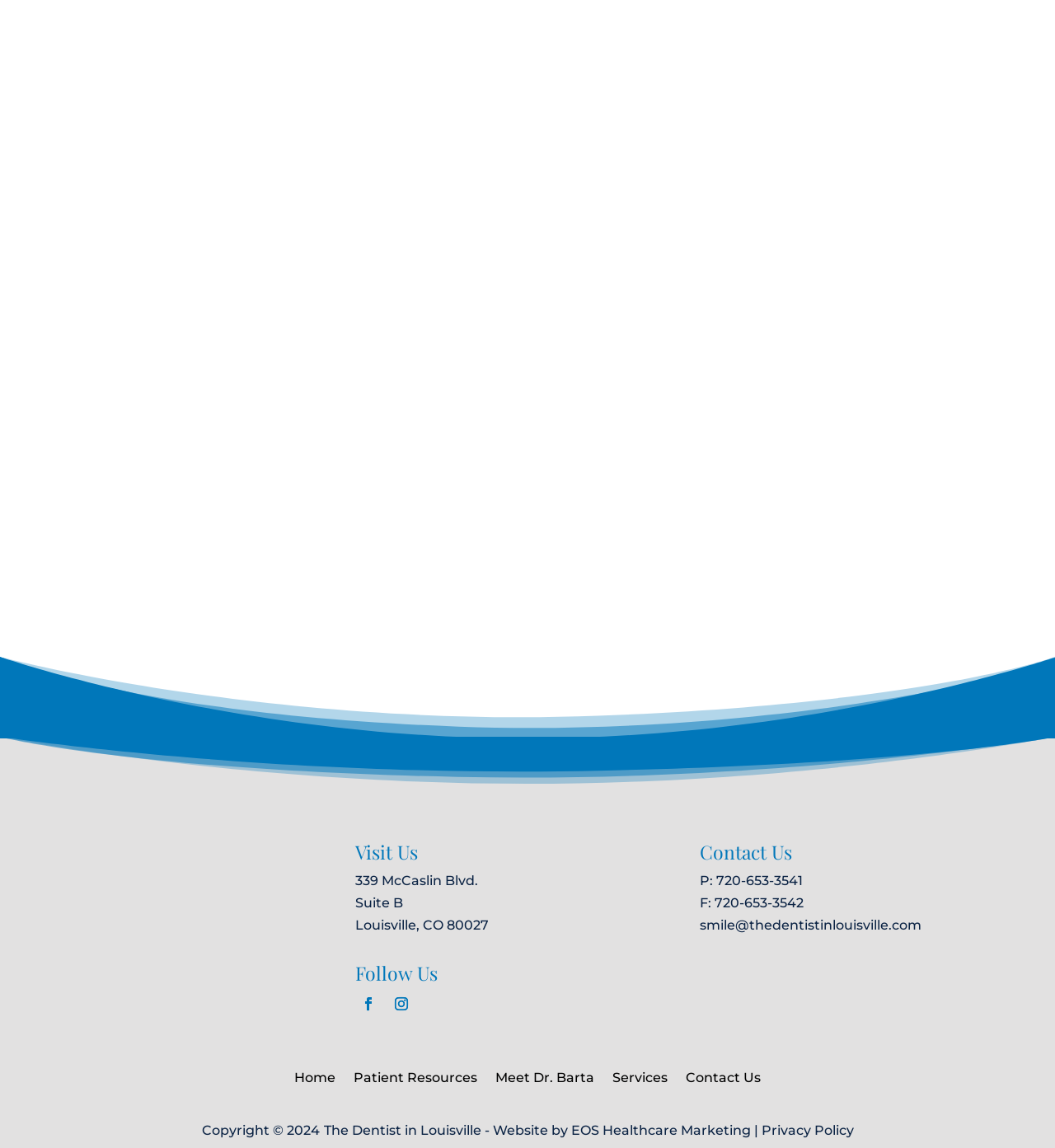Determine the bounding box coordinates for the clickable element to execute this instruction: "Follow on Facebook". Provide the coordinates as four float numbers between 0 and 1, i.e., [left, top, right, bottom].

[0.337, 0.863, 0.362, 0.886]